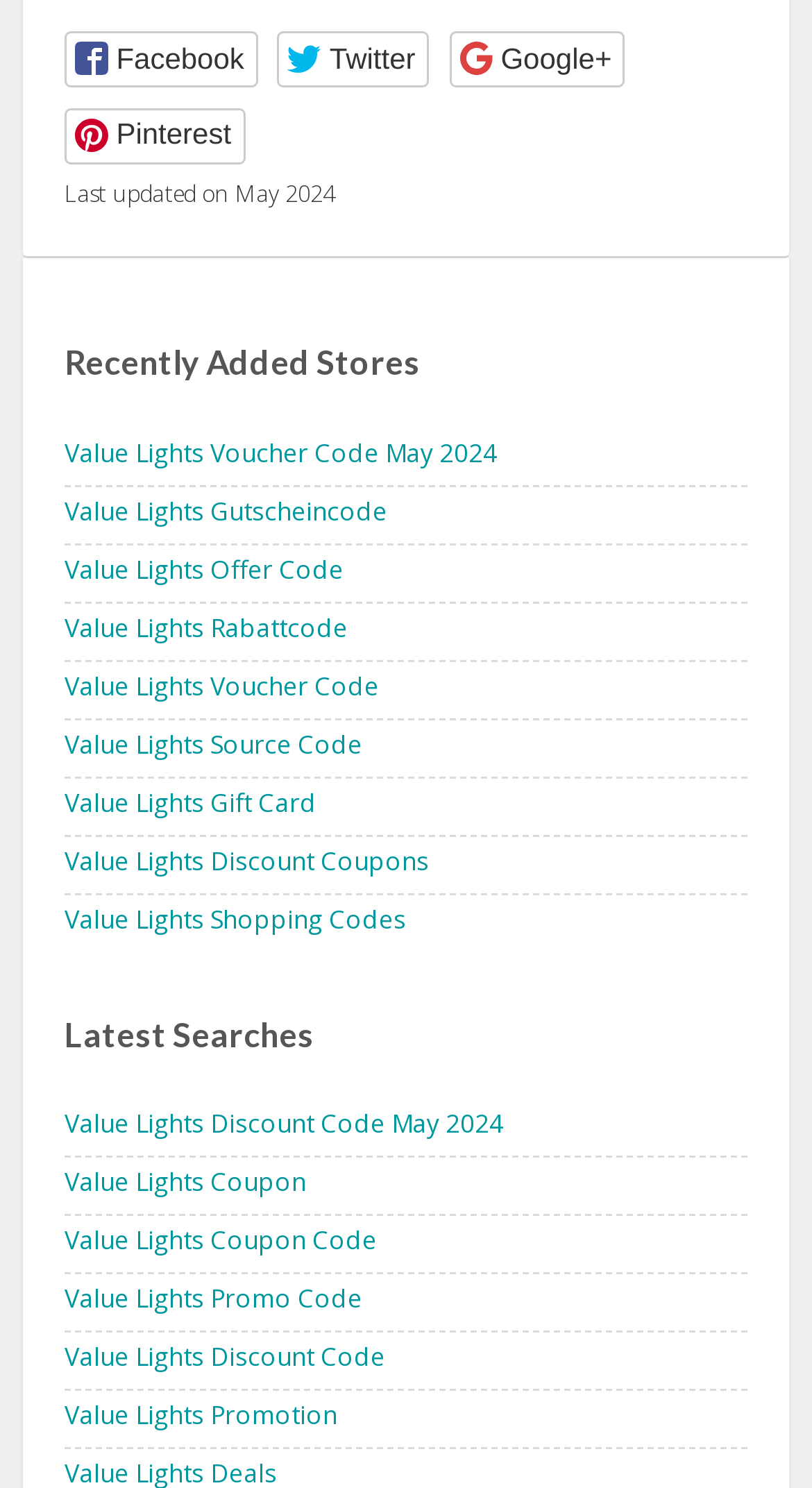What is the second heading on the page?
Answer the question with a thorough and detailed explanation.

I looked at the headings on the page and found the second heading to be 'Latest Searches'.